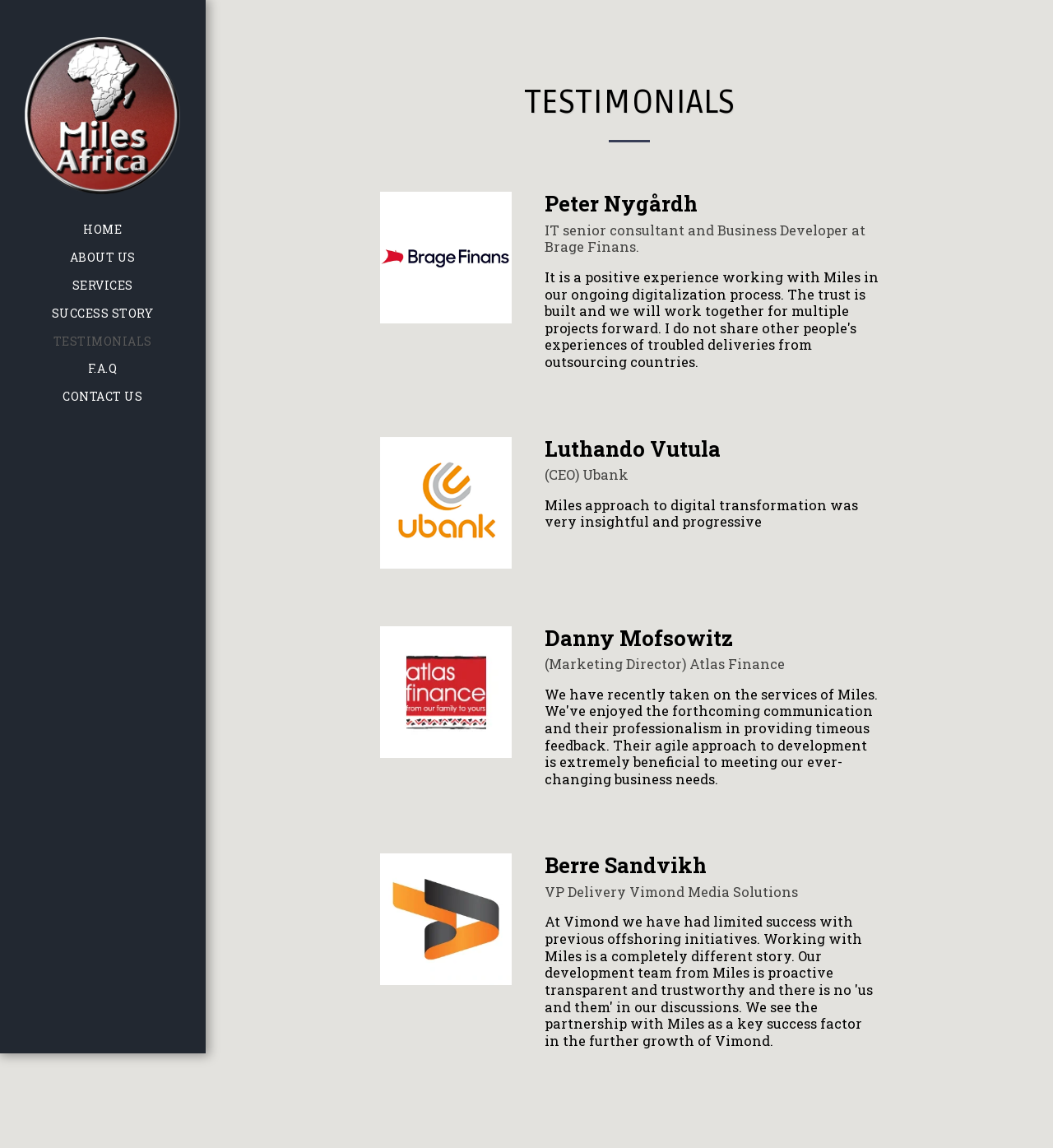How many testimonials are displayed on the webpage?
Use the information from the image to give a detailed answer to the question.

The webpage displays four testimonials, each with a heading of the person's name, a quote, and an image. The names of the people are Peter Nygårdh, Luthando Vutula, Danny Mofsowitz, and Berre Sandvikh.